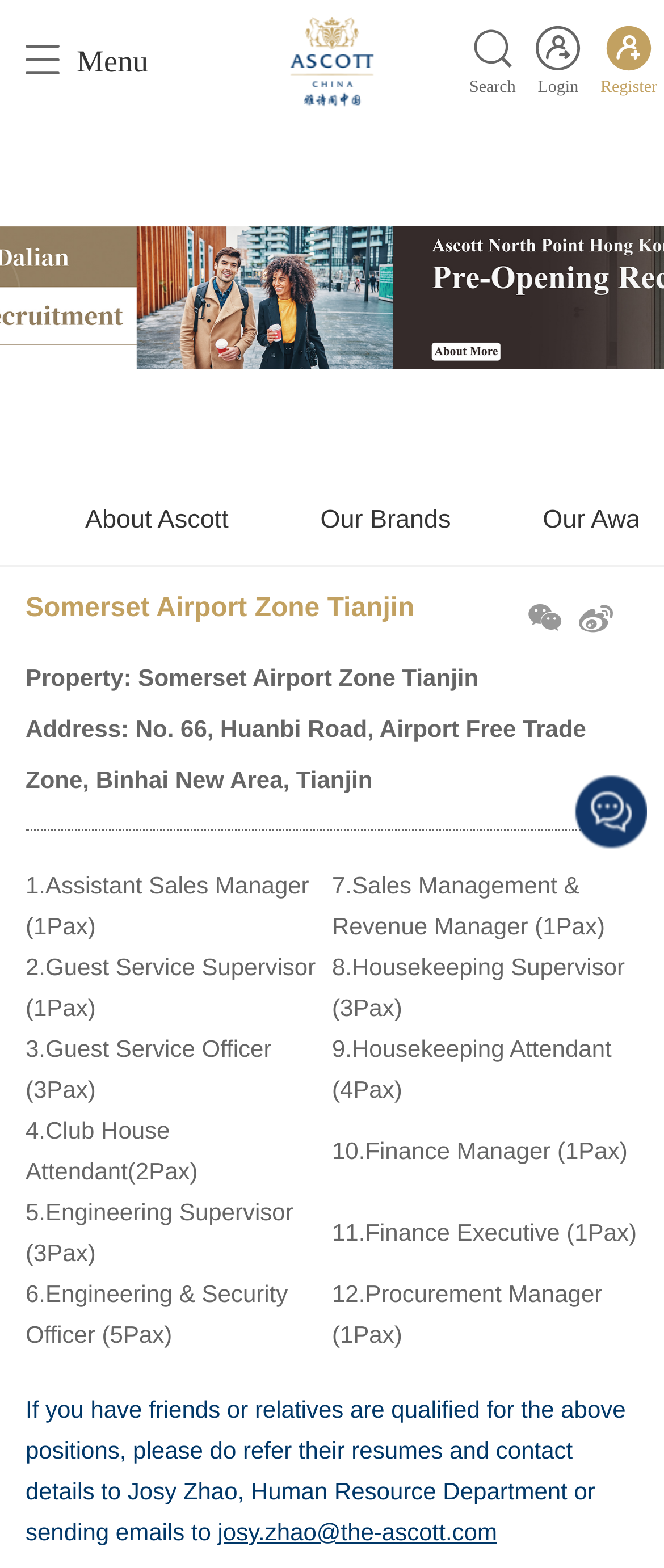Is the chat agent available?
Can you provide an in-depth and detailed response to the question?

I saw the heading 'Chat agent is available' which indicates that the chat agent is available.